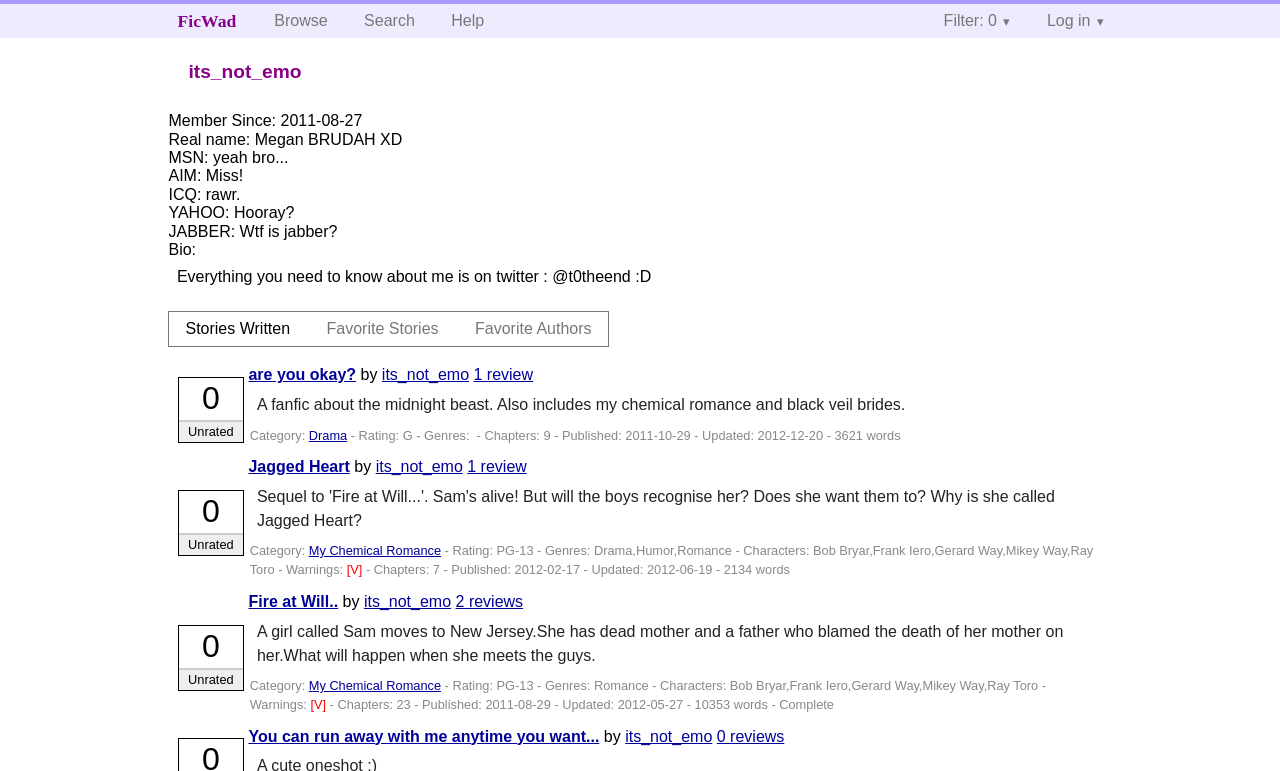Provide the bounding box coordinates of the section that needs to be clicked to accomplish the following instruction: "View the profile of its_not_emo."

[0.132, 0.074, 0.251, 0.112]